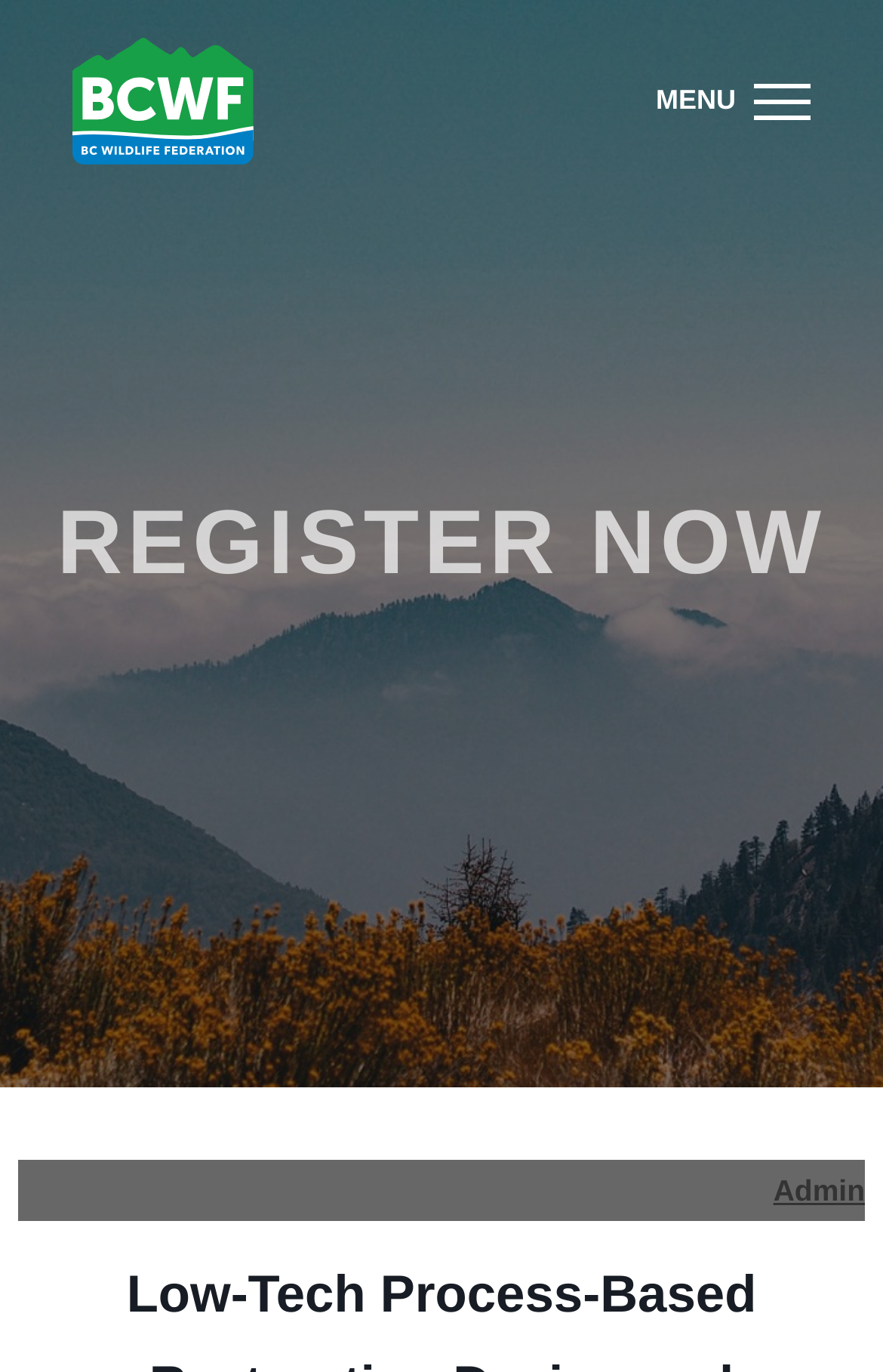What is the name of the organization?
Respond with a short answer, either a single word or a phrase, based on the image.

BC Wildlife Federation